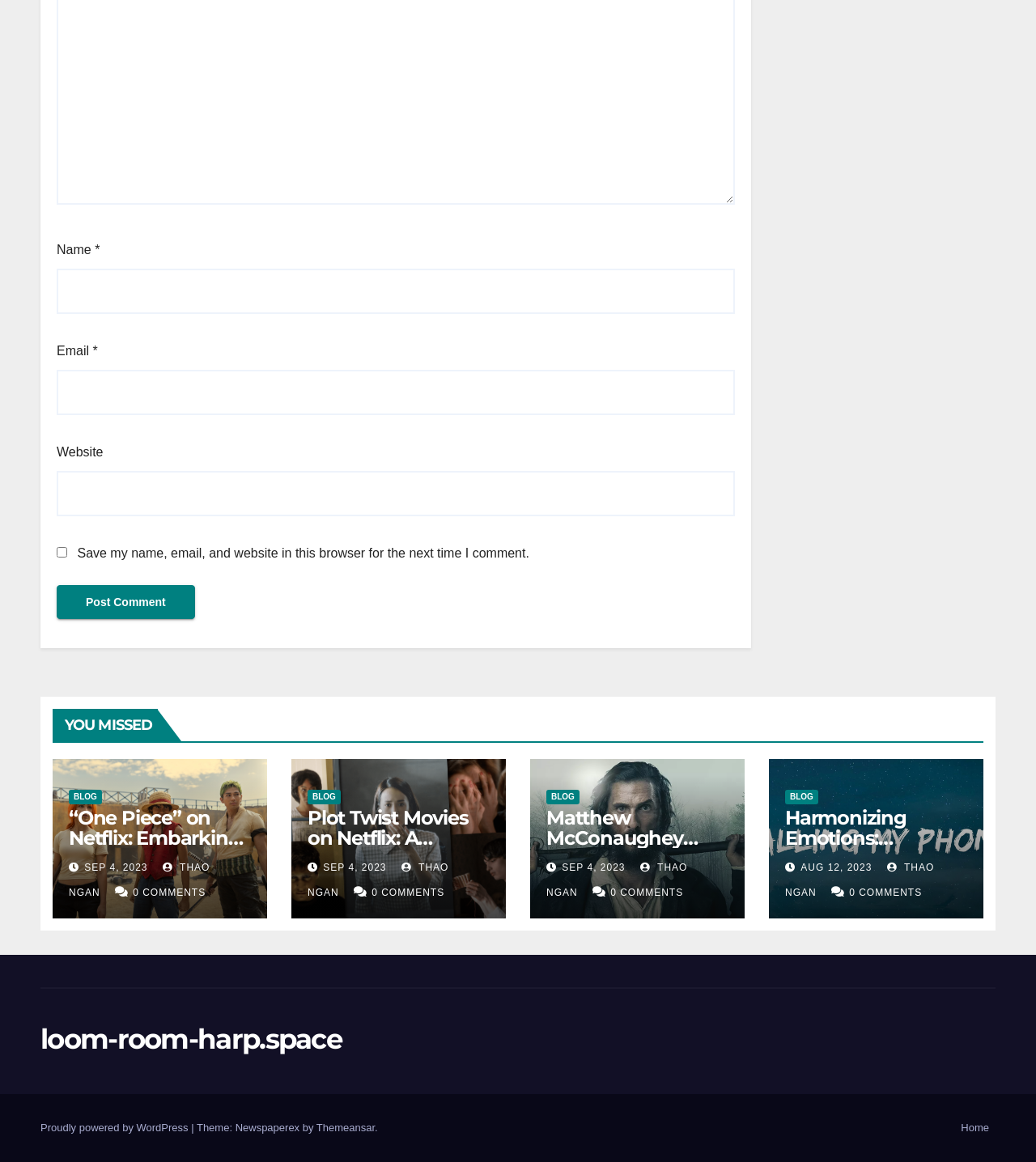Show the bounding box coordinates of the region that should be clicked to follow the instruction: "Enter your name."

[0.055, 0.231, 0.709, 0.27]